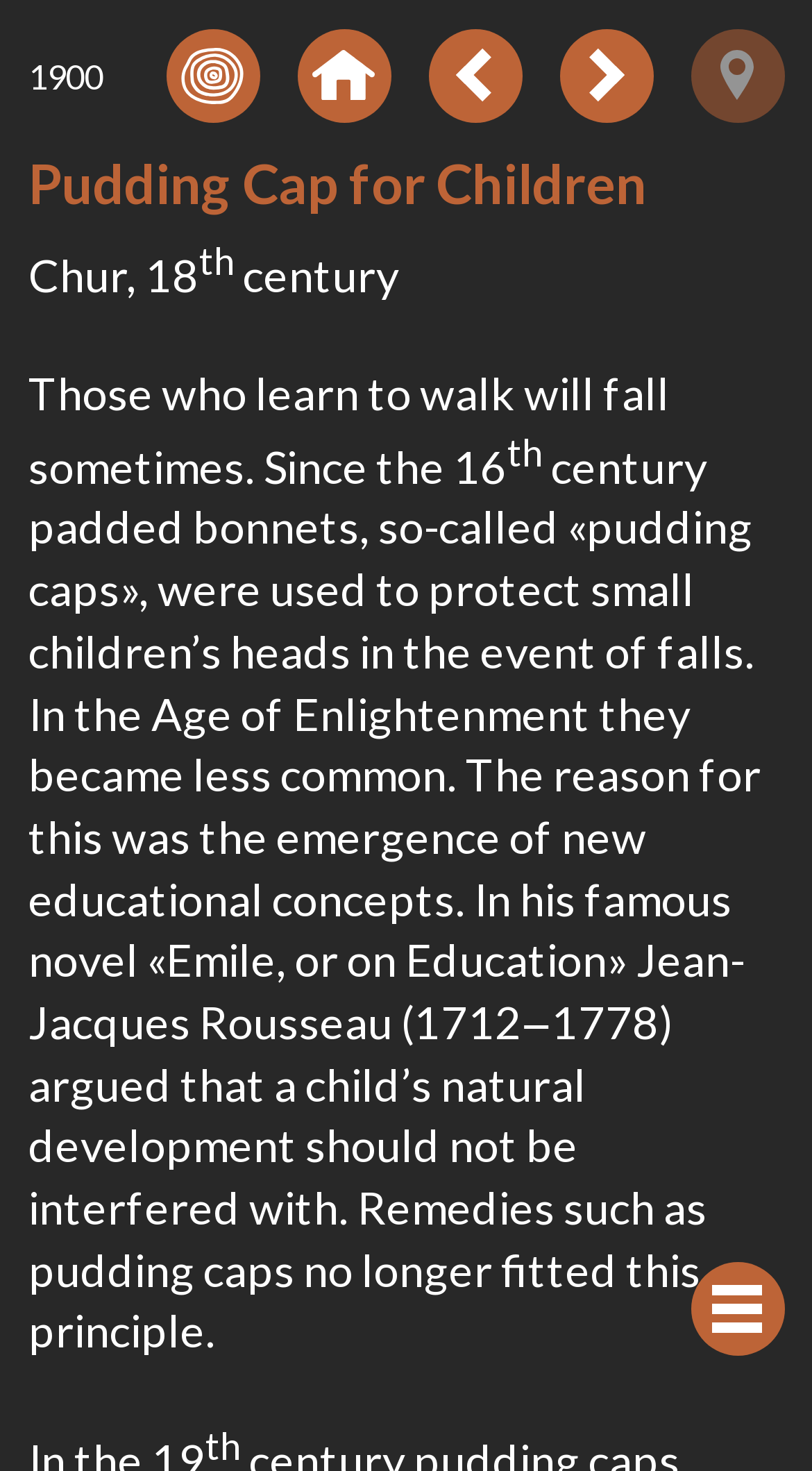What is the purpose of pudding caps?
Based on the visual details in the image, please answer the question thoroughly.

According to the text, pudding caps were used to protect small children's heads in the event of falls, as mentioned in the paragraph starting with 'Those who learn to walk will fall sometimes...'.